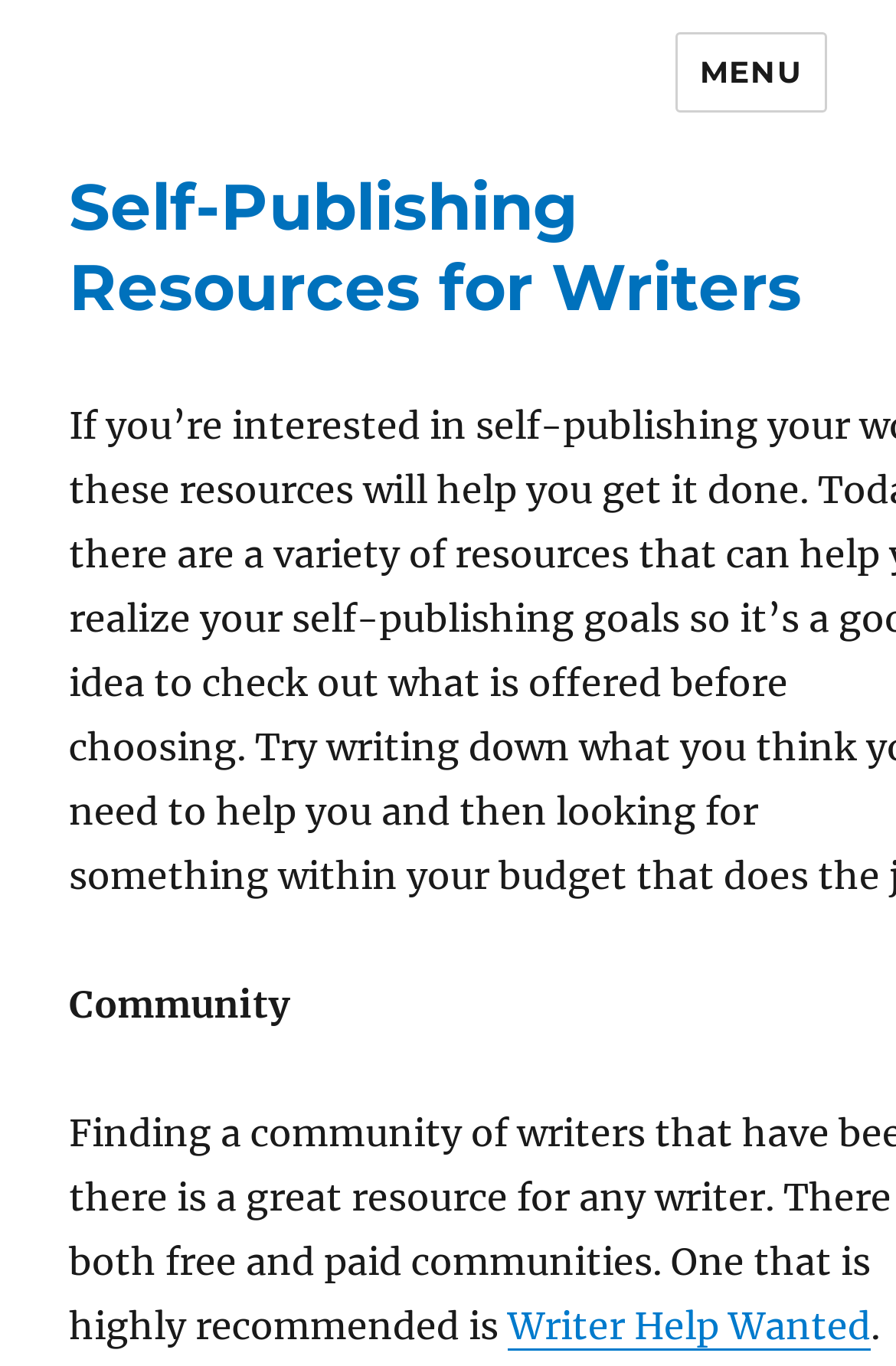Calculate the bounding box coordinates for the UI element based on the following description: "Menu". Ensure the coordinates are four float numbers between 0 and 1, i.e., [left, top, right, bottom].

[0.753, 0.024, 0.923, 0.082]